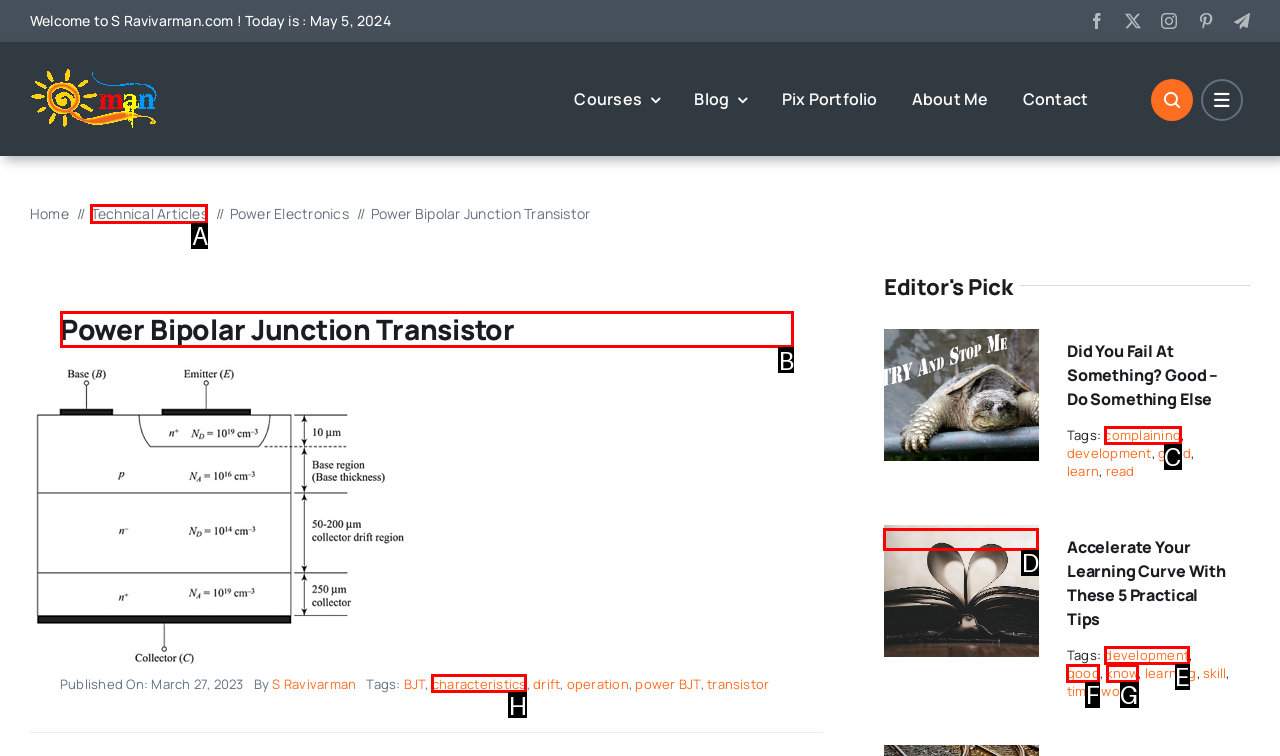Tell me the letter of the UI element to click in order to accomplish the following task: Read the article about 'Power Bipolar Junction Transistor'
Answer with the letter of the chosen option from the given choices directly.

B